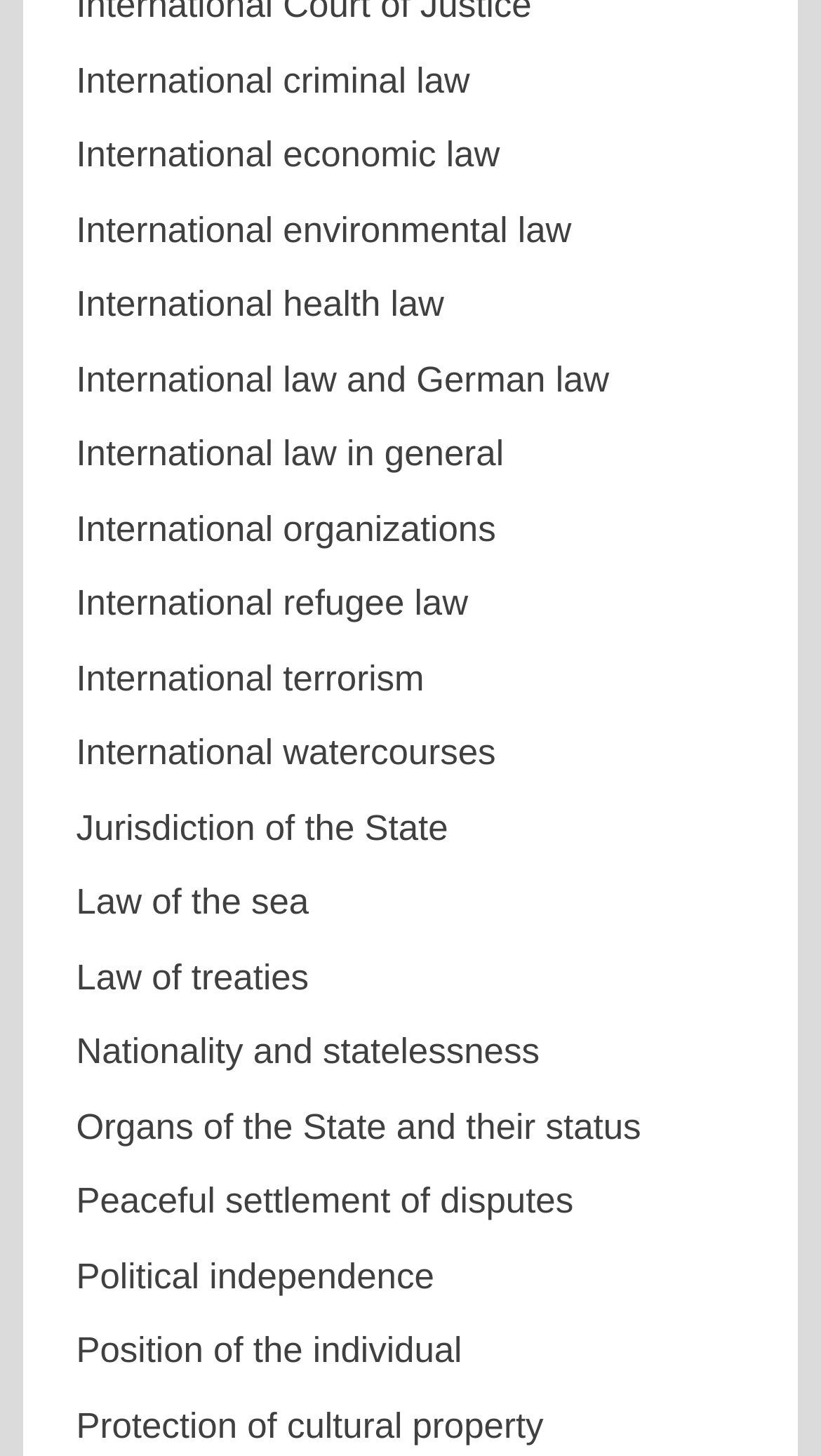Please specify the bounding box coordinates of the region to click in order to perform the following instruction: "Click on International criminal law".

[0.093, 0.042, 0.572, 0.069]